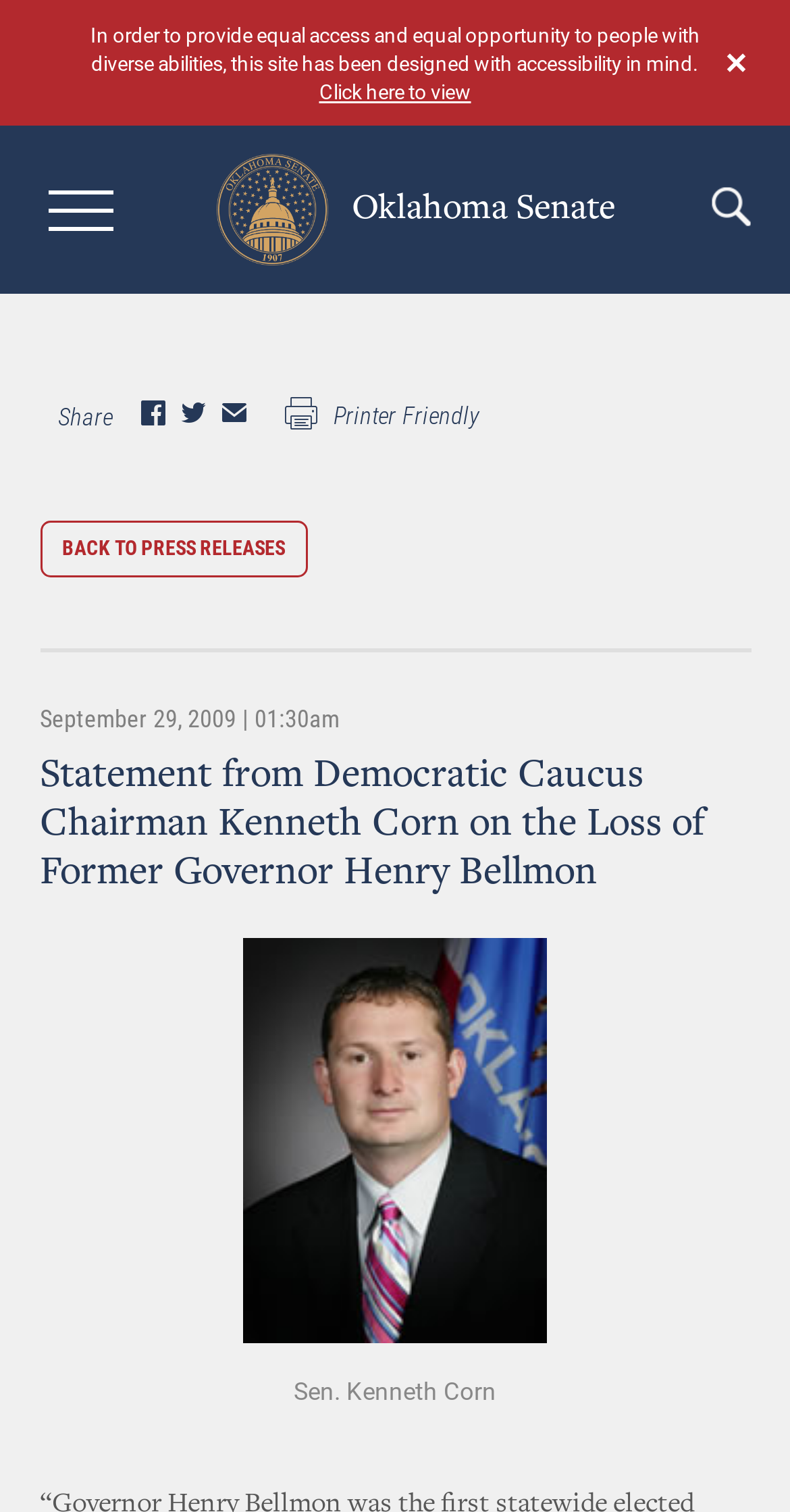Please provide a brief answer to the following inquiry using a single word or phrase:
Is there a search function on the webpage?

Yes